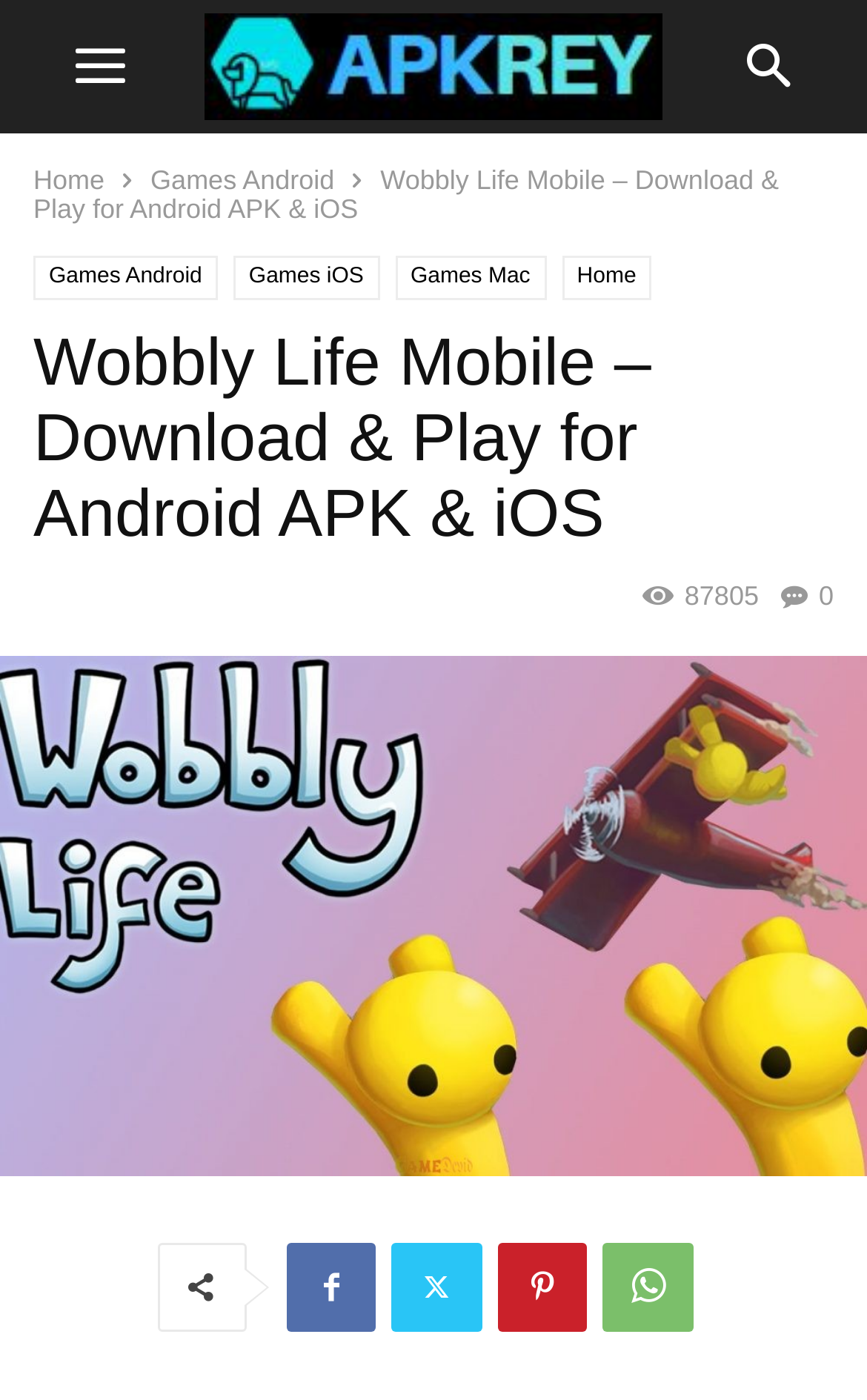Identify the bounding box coordinates for the element you need to click to achieve the following task: "download Wobbly Life Mobile for Android". The coordinates must be four float values ranging from 0 to 1, formatted as [left, top, right, bottom].

[0.038, 0.183, 0.251, 0.214]